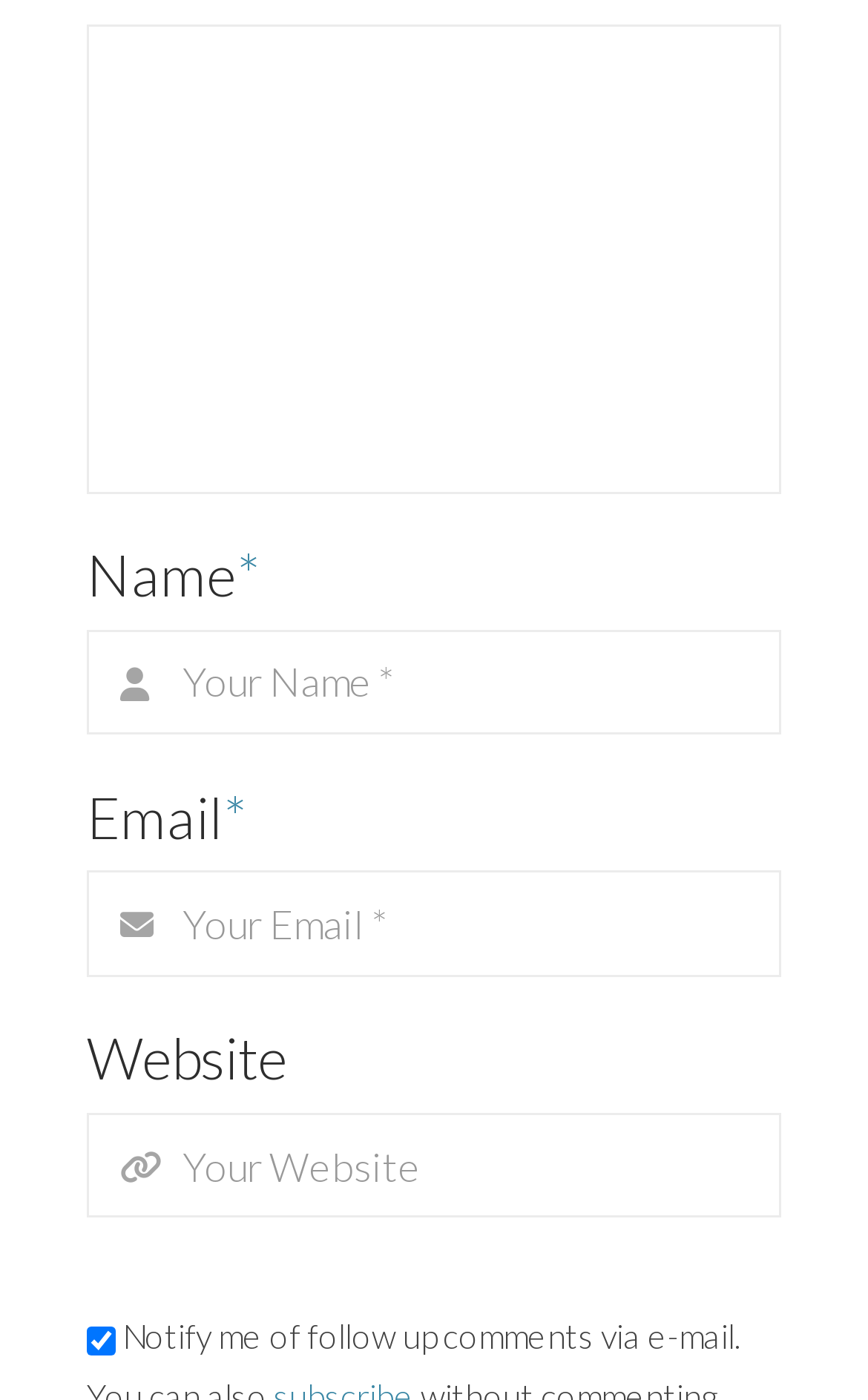What is the position of the 'Website' textbox?
Answer the question using a single word or phrase, according to the image.

Below 'Email' textbox